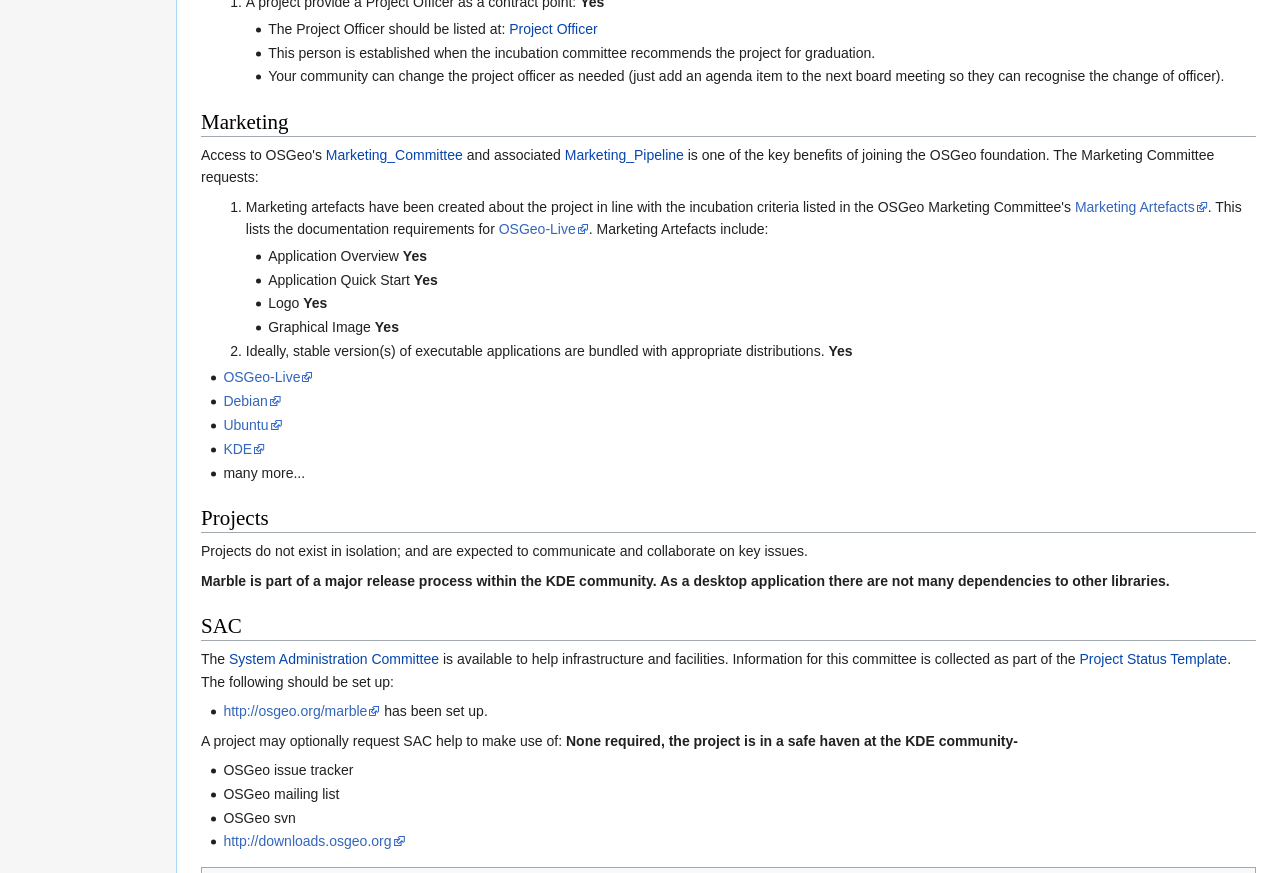Could you provide the bounding box coordinates for the portion of the screen to click to complete this instruction: "Check the 'Application Overview'"?

[0.21, 0.284, 0.315, 0.302]